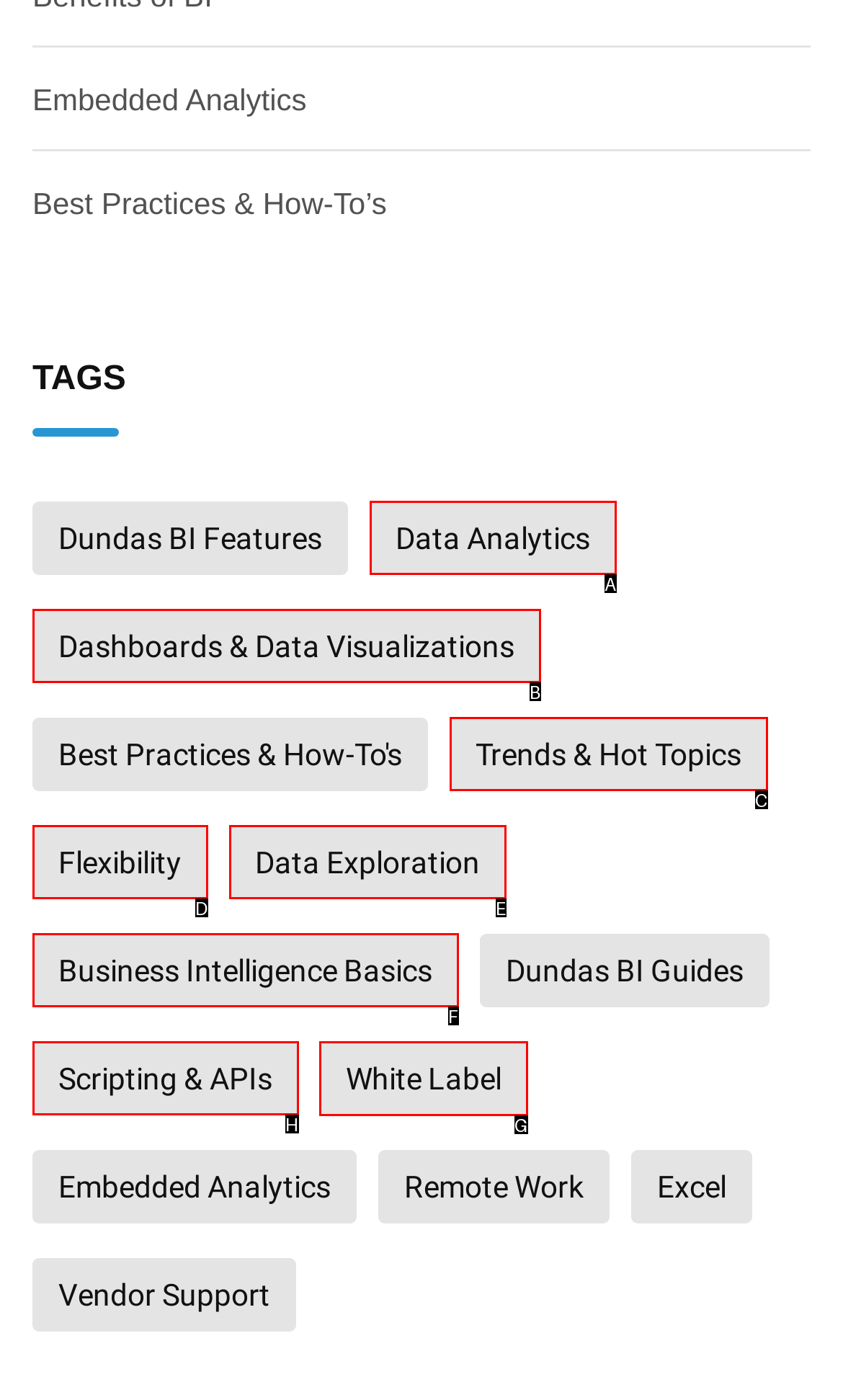Determine which HTML element I should select to execute the task: Read about White Label
Reply with the corresponding option's letter from the given choices directly.

G